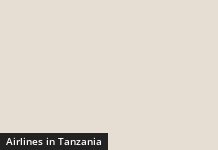What is the design style of the image?
Based on the image, provide a one-word or brief-phrase response.

Minimalist